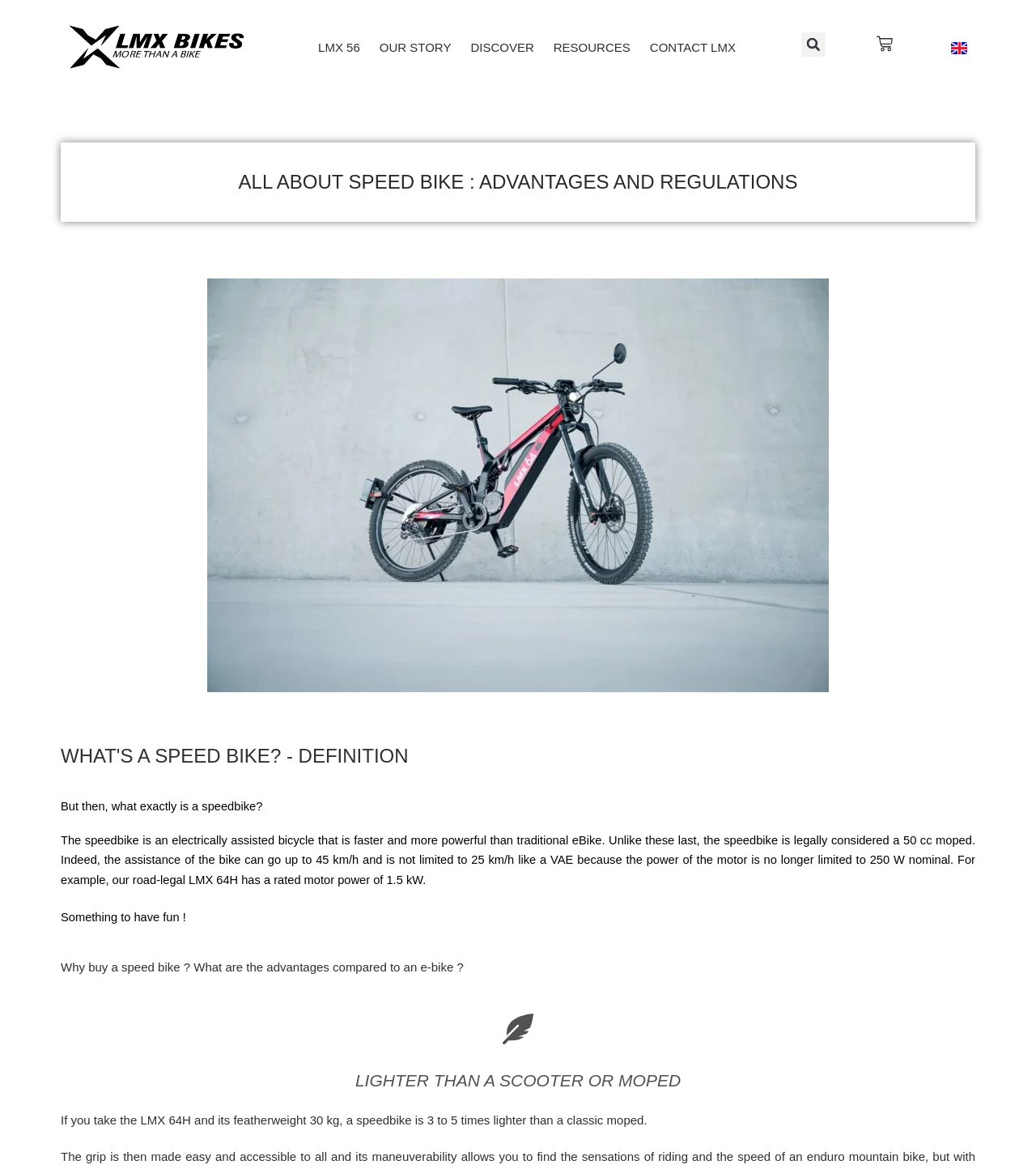What is the difference between a speed bike and an e-bike?
Please give a detailed and elaborate answer to the question.

Based on the webpage content, a speed bike is faster and more powerful than an e-bike, with a motor power that can go up to 45 km/h and is not limited to 25 km/h like a VAE.